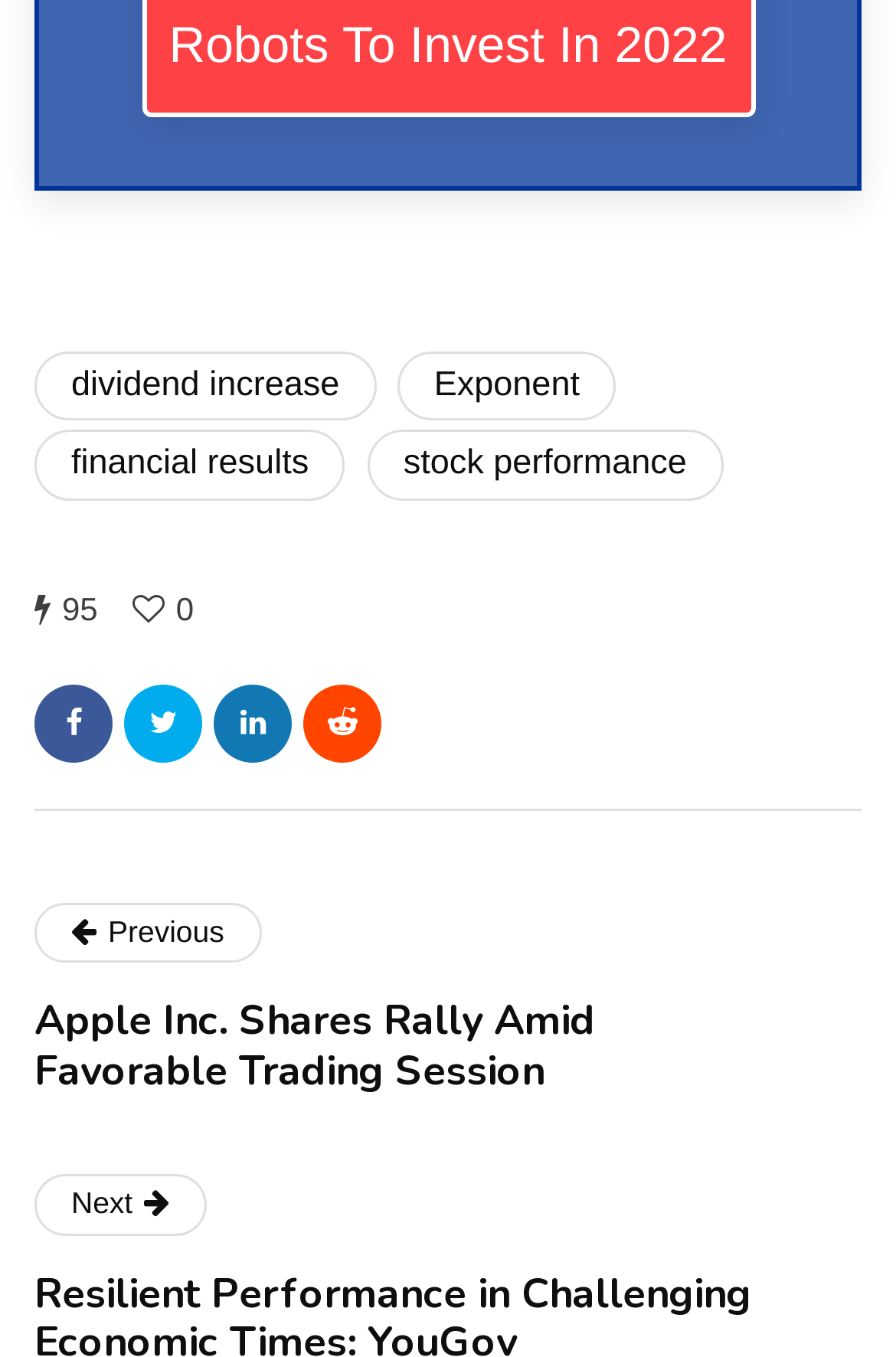What is the topic of the first link?
Can you give a detailed and elaborate answer to the question?

The first link on the webpage has the text 'dividend increase', which suggests that it is related to an increase in dividend payments, possibly by a company.